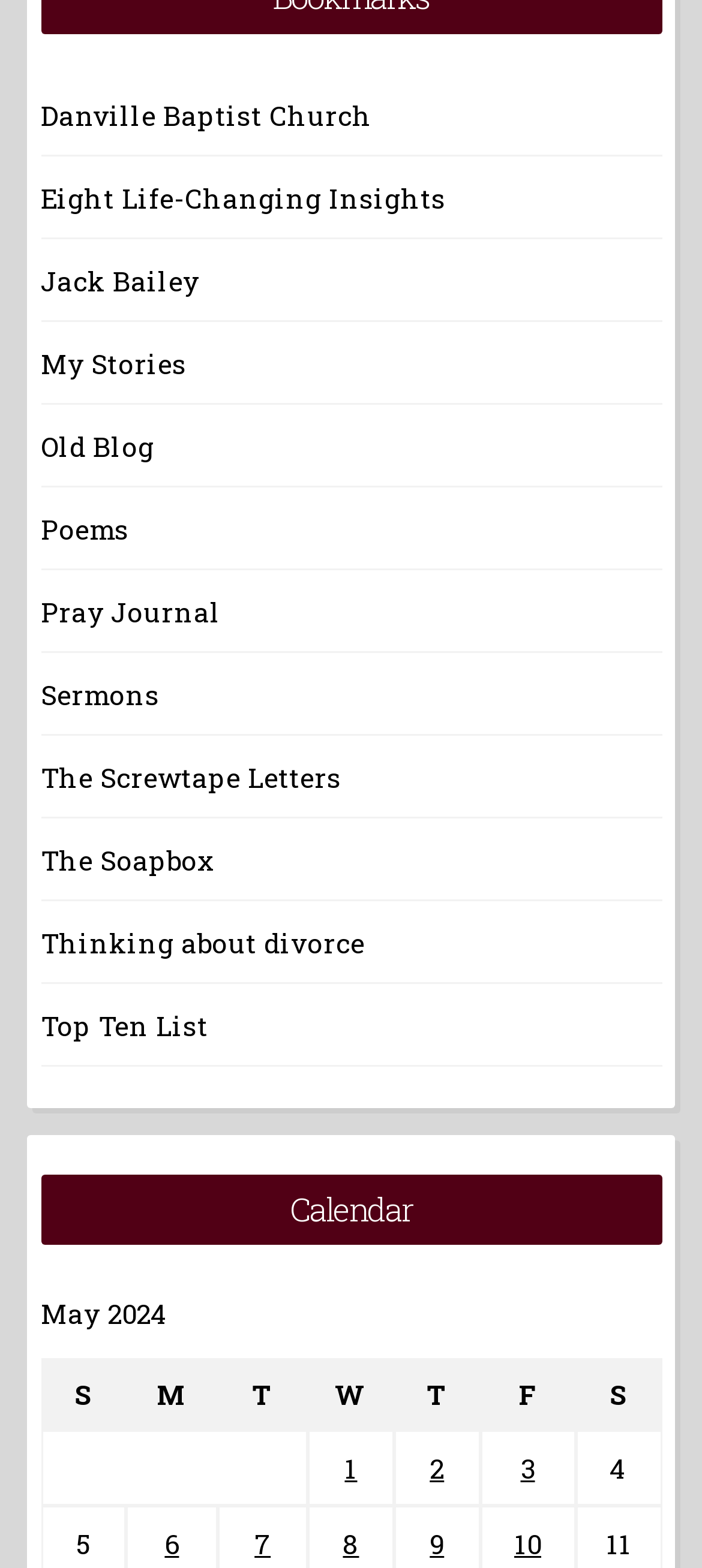Determine the bounding box coordinates of the area to click in order to meet this instruction: "Go to the page of The Screwtape Letters".

[0.058, 0.484, 0.486, 0.507]